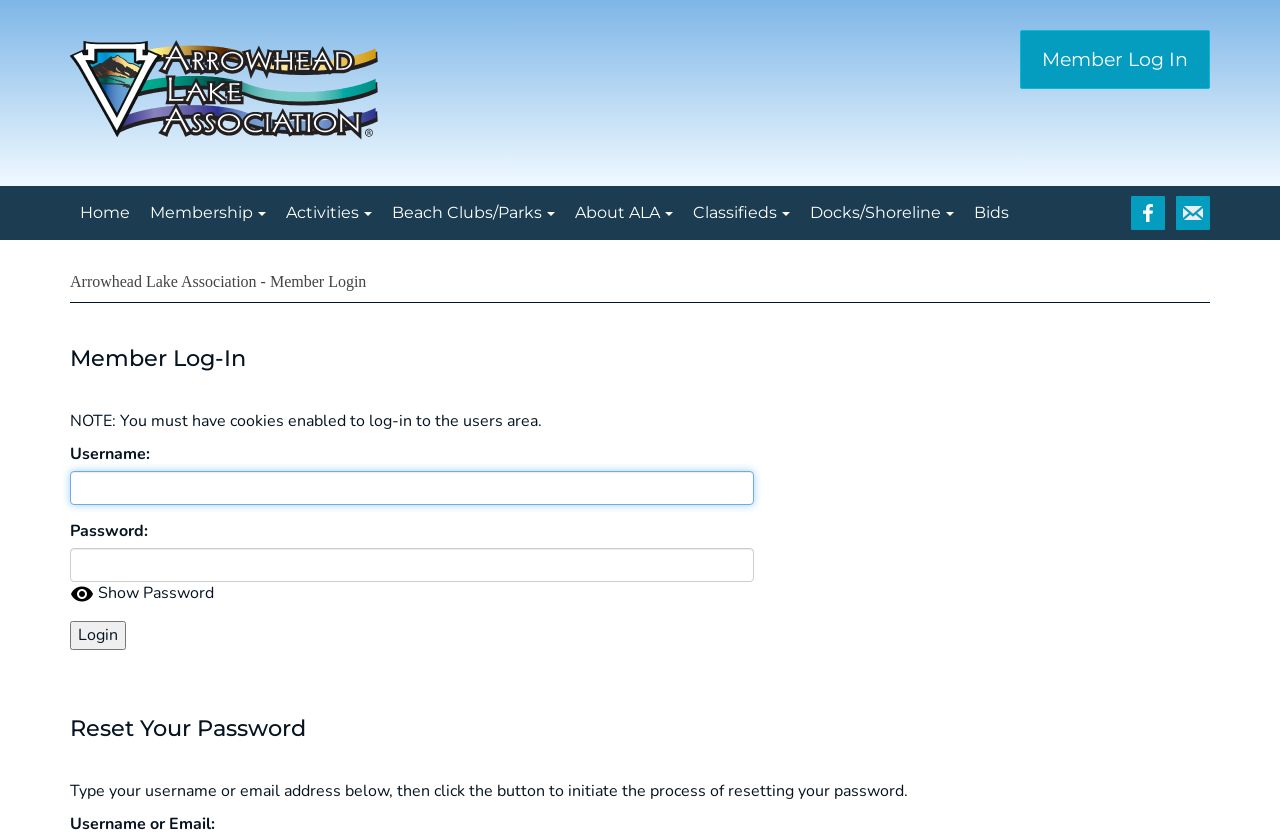Give a short answer using one word or phrase for the question:
What is the function of the 'Show Password' button?

Reveal password